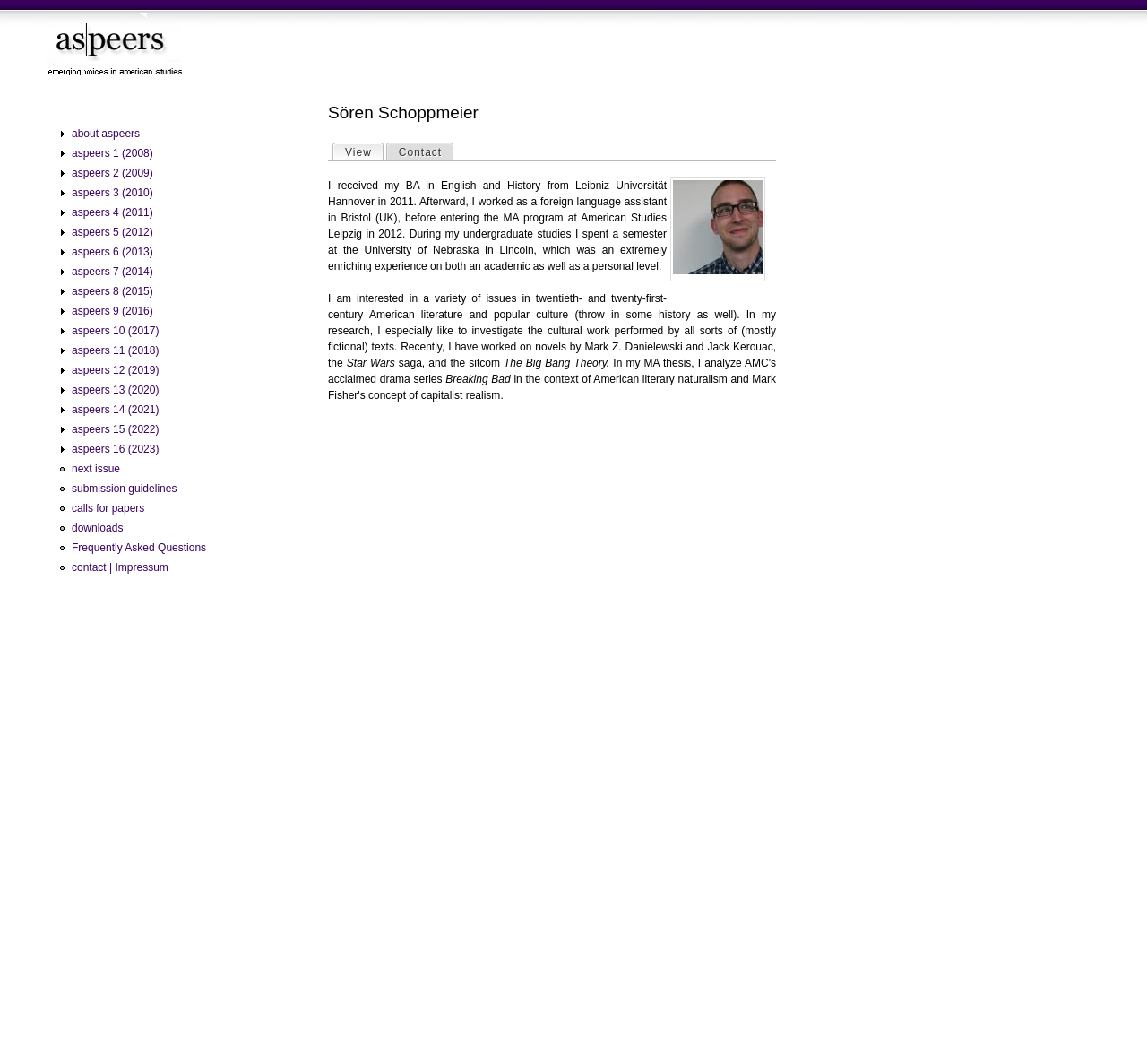Show the bounding box coordinates for the element that needs to be clicked to execute the following instruction: "View personal profile". Provide the coordinates in the form of four float numbers between 0 and 1, i.e., [left, top, right, bottom].

[0.286, 0.094, 0.677, 0.118]